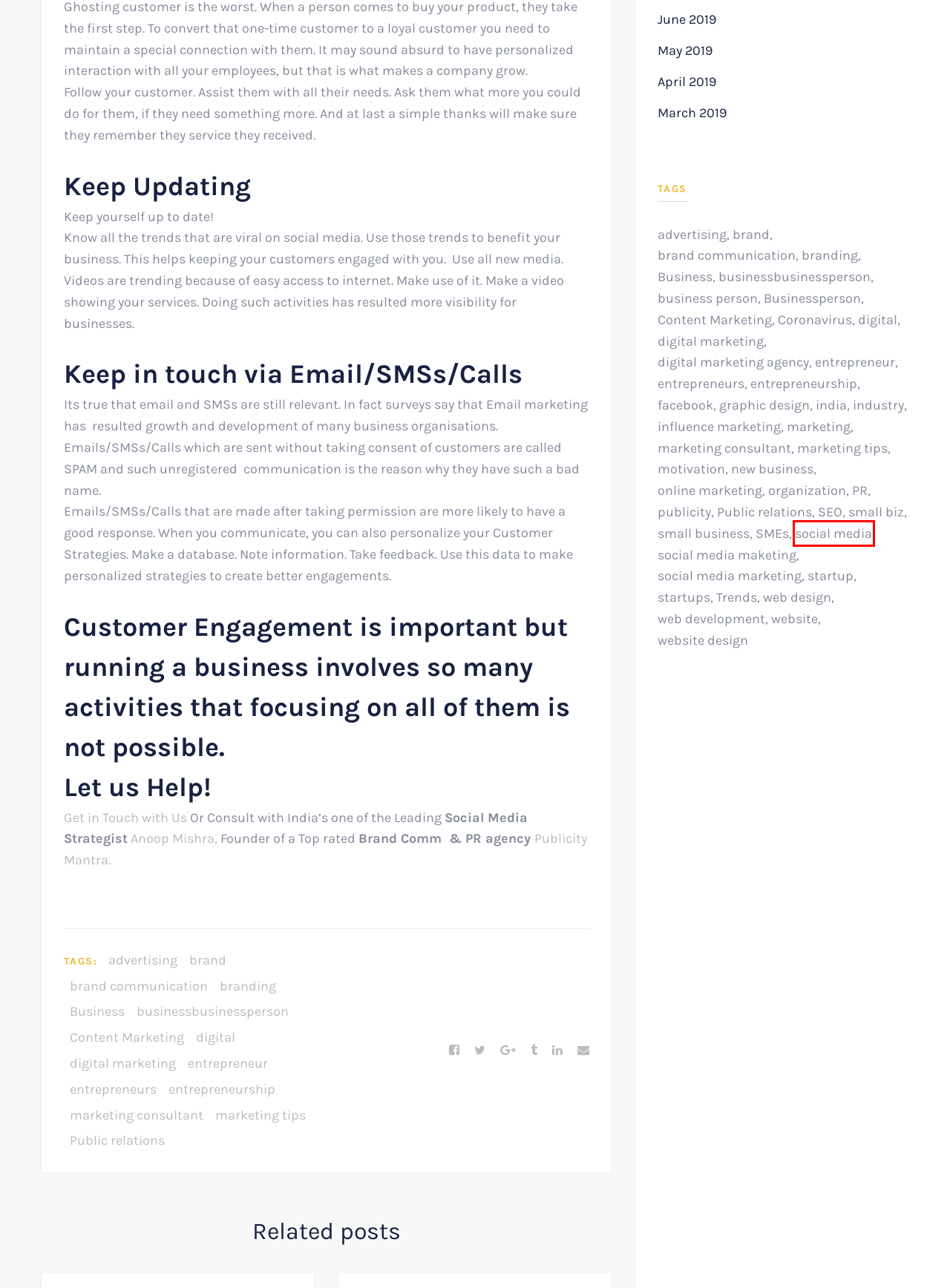Look at the given screenshot of a webpage with a red rectangle bounding box around a UI element. Pick the description that best matches the new webpage after clicking the element highlighted. The descriptions are:
A. Contact – Top Social Media Expert & PR Strategist India – Anoop Mishra
B. Publicity Mantra – Trends
C. Publicity Mantra – social media
D. Publicity Mantra – Business
E. Publicity Mantra – PR
F. Publicity Mantra – online marketing
G. Publicity Mantra – organization
H. Publicity Mantra – digital marketing agency

C